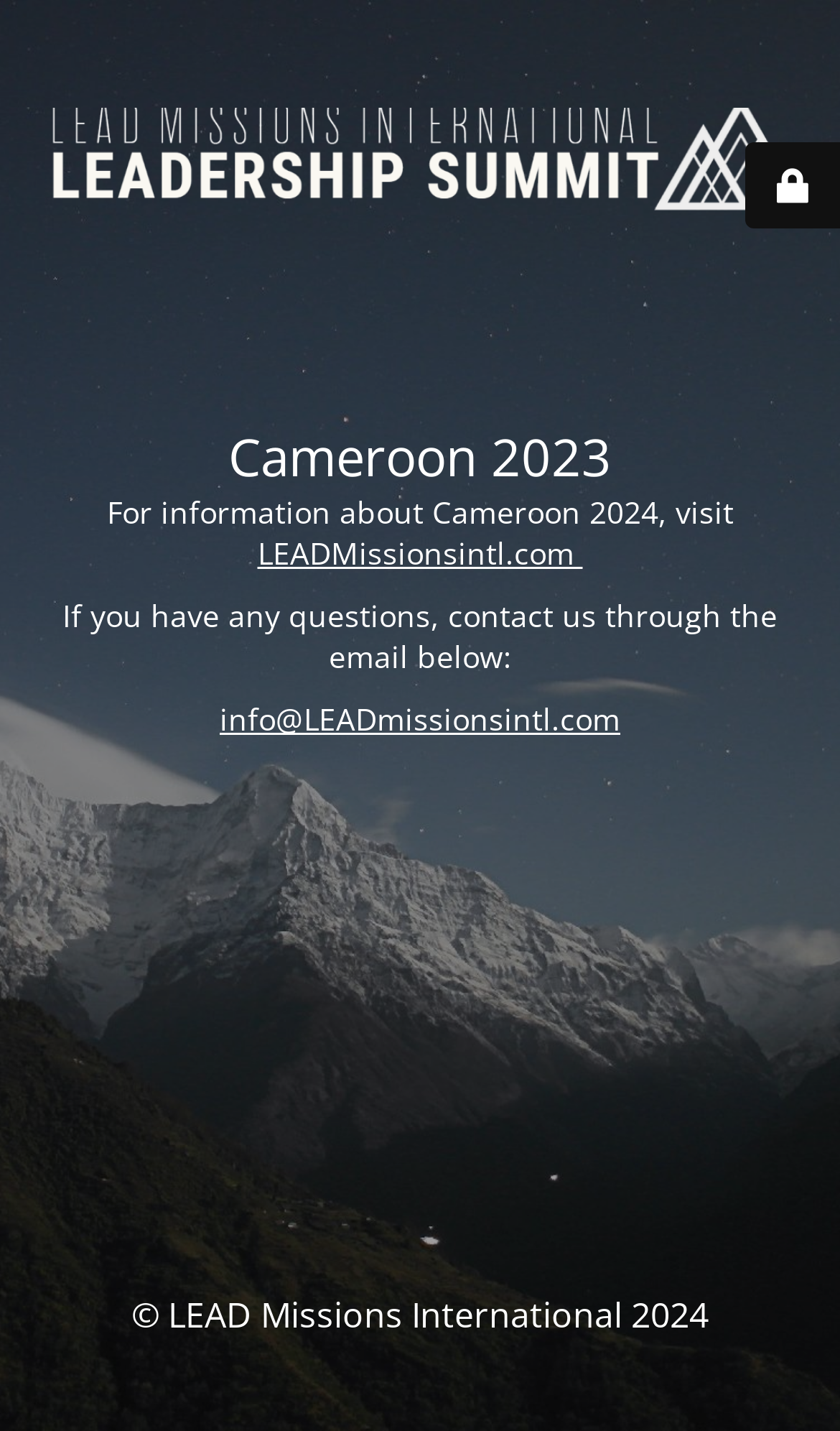Based on the provided description, "info@LEADmissionsintl.com", find the bounding box of the corresponding UI element in the screenshot.

[0.262, 0.488, 0.738, 0.517]